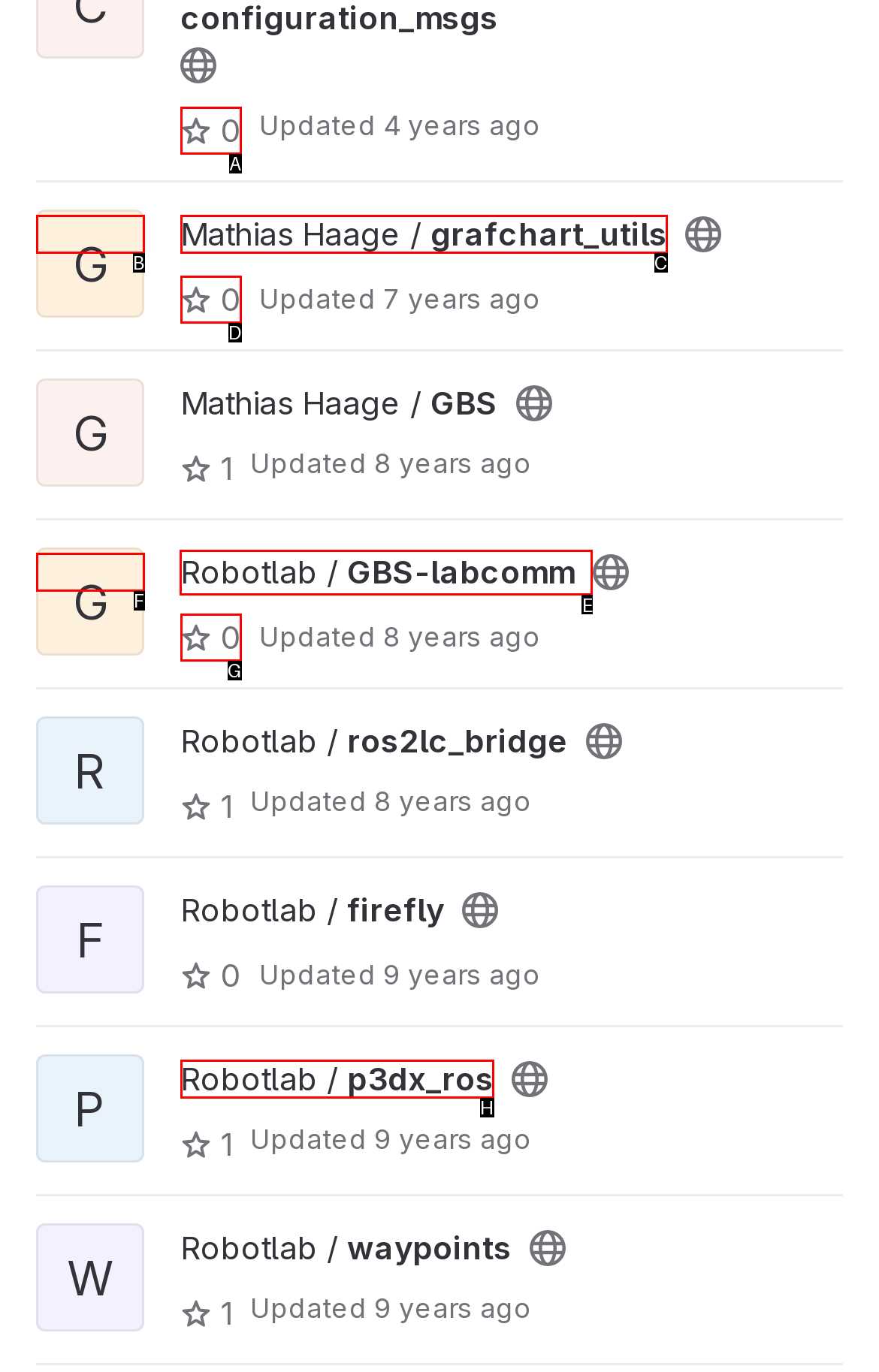Identify which HTML element to click to fulfill the following task: View the project 'Robotlab / GBS-labcomm'. Provide your response using the letter of the correct choice.

E